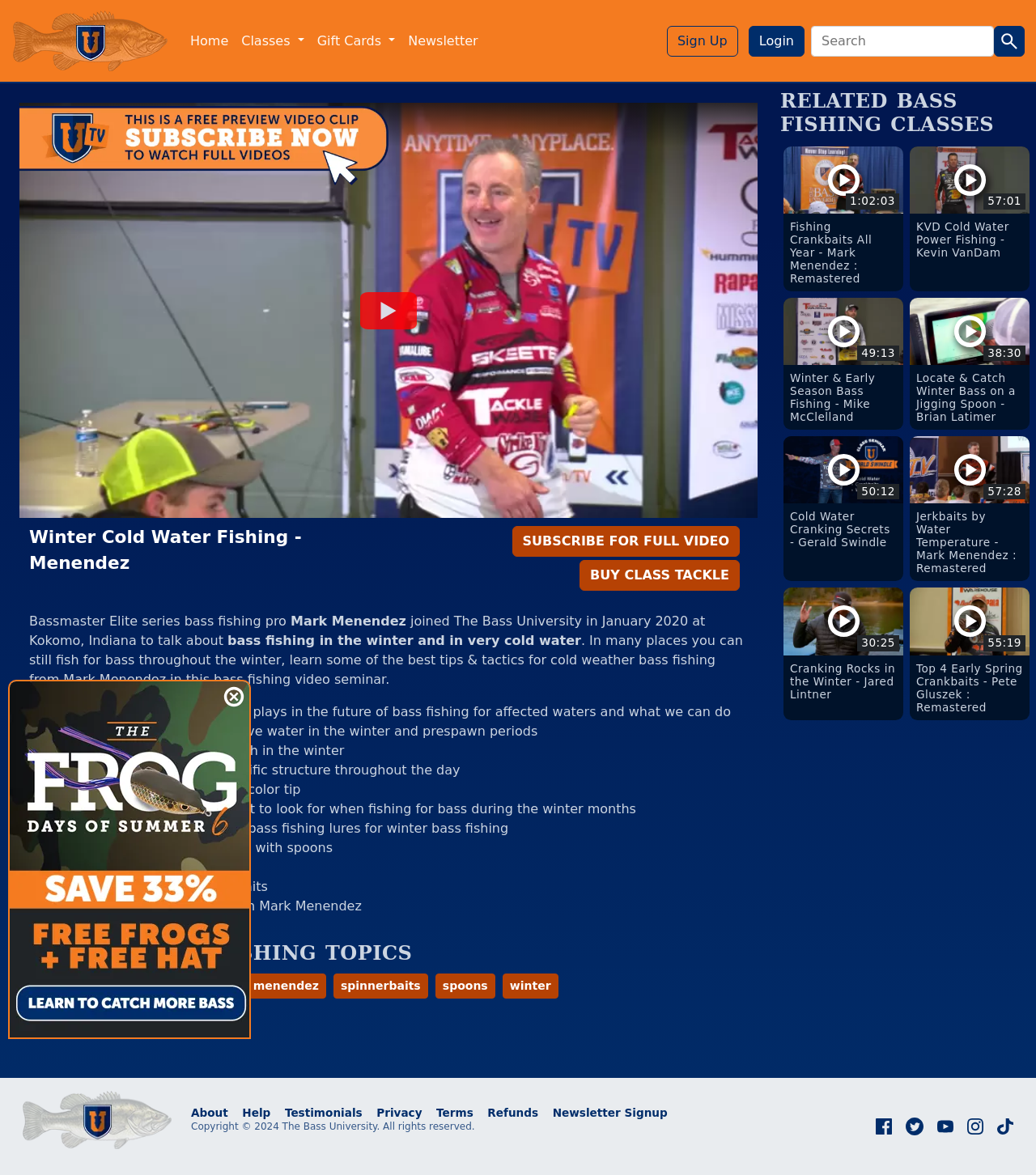Show the bounding box coordinates for the element that needs to be clicked to execute the following instruction: "Play the video". Provide the coordinates in the form of four float numbers between 0 and 1, i.e., [left, top, right, bottom].

[0.348, 0.248, 0.402, 0.28]